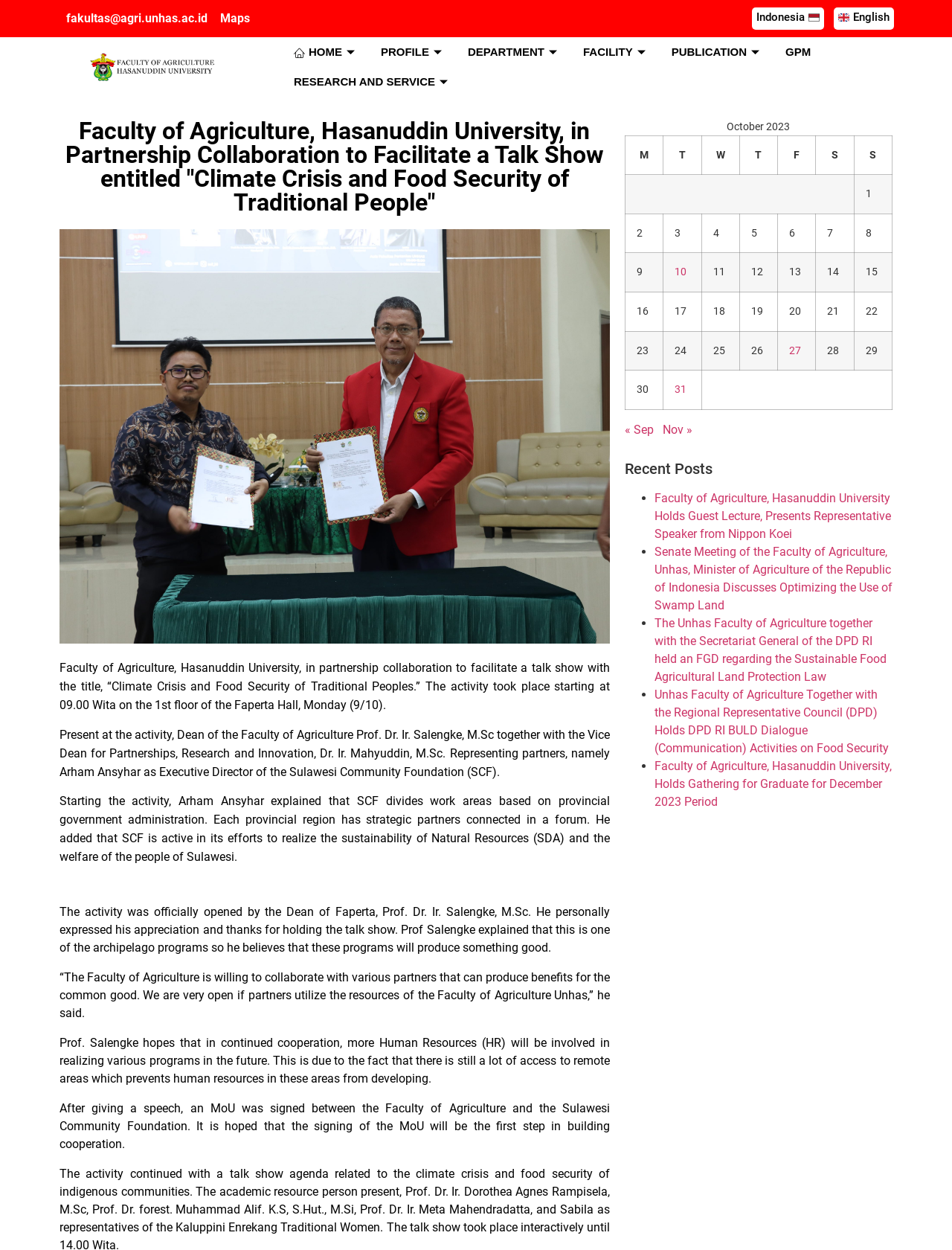Give a succinct answer to this question in a single word or phrase: 
What is the purpose of the MoU signed between the Faculty of Agriculture and the Sulawesi Community Foundation?

To build cooperation